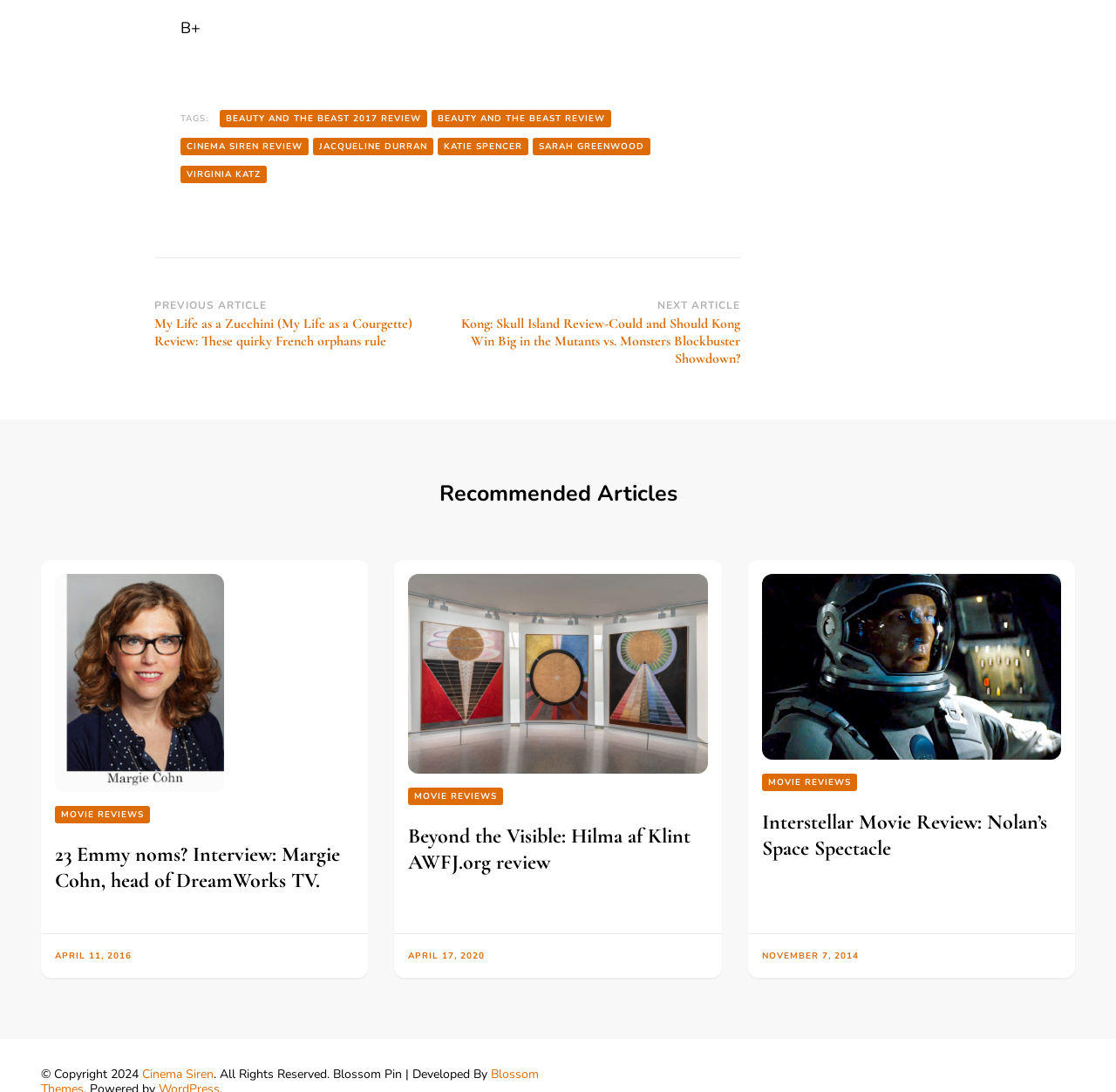Given the description: "Beauty and the Beast review", determine the bounding box coordinates of the UI element. The coordinates should be formatted as four float numbers between 0 and 1, [left, top, right, bottom].

[0.387, 0.101, 0.548, 0.117]